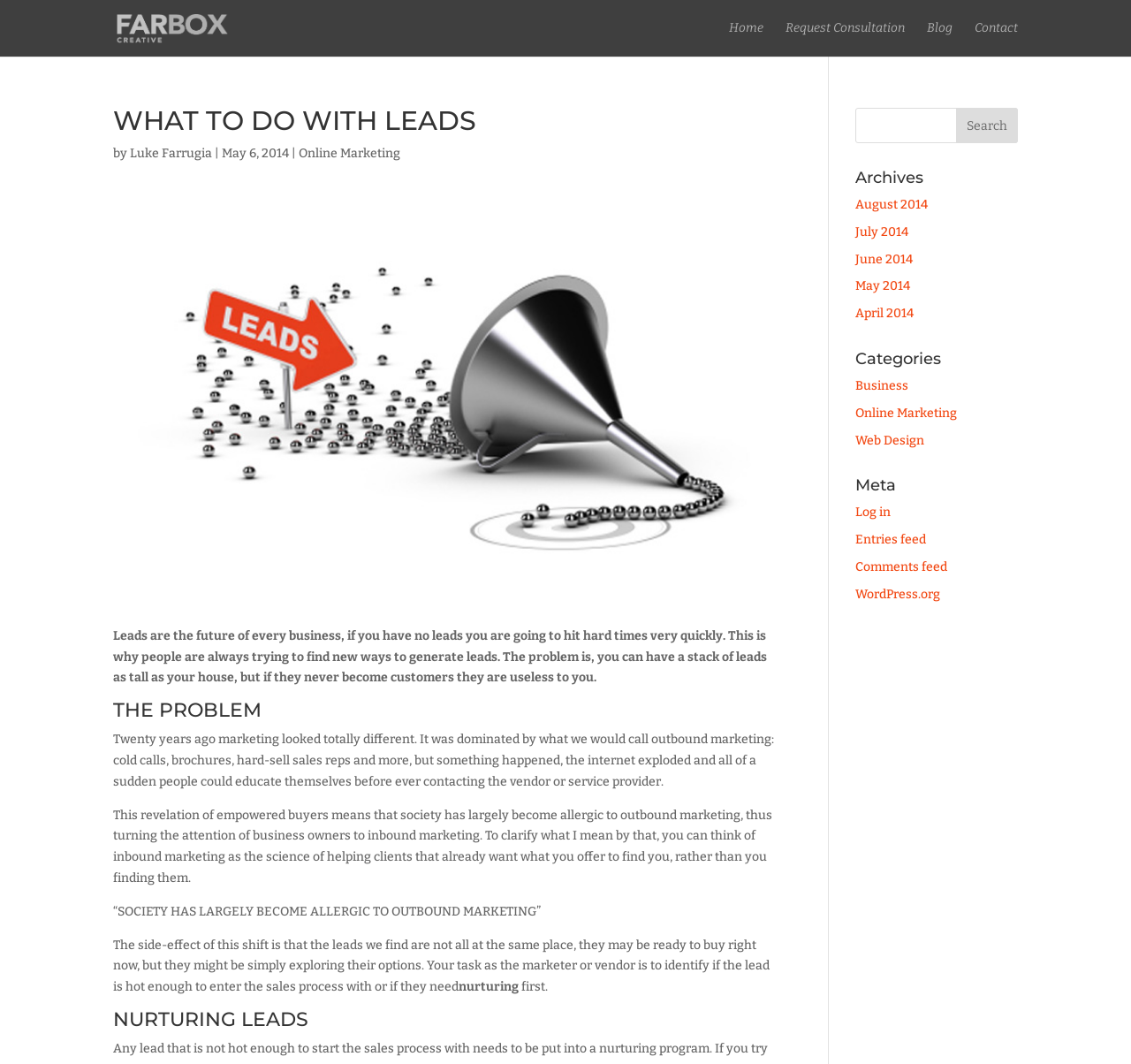Summarize the webpage in an elaborate manner.

This webpage is about "What to do with leads" and is part of the Farbox website. At the top left, there is a logo of Farbox, accompanied by a link to the website's homepage. To the right of the logo, there are four navigation links: "Home", "Request Consultation", "Blog", and "Contact". 

Below the navigation links, there is a heading that reads "WHAT TO DO WITH LEADS" followed by the author's name, "Luke Farrugia", and the date "May 6, 2014". 

The main content of the webpage is divided into three sections: "THE PROBLEM", "NURTURING LEADS", and an unnamed section. The first section discusses the importance of leads in business and how the internet has changed the way people market their products. The second section explains the concept of inbound marketing and how it differs from outbound marketing. The third section appears to be a continuation of the discussion on nurturing leads.

On the right side of the webpage, there is a search bar with a "Search" button. Below the search bar, there are three sections: "Archives", "Categories", and "Meta". The "Archives" section lists links to previous months, from August 2014 to April 2014. The "Categories" section lists links to different categories, including "Business", "Online Marketing", and "Web Design". The "Meta" section lists links to log in, entries feed, comments feed, and WordPress.org.